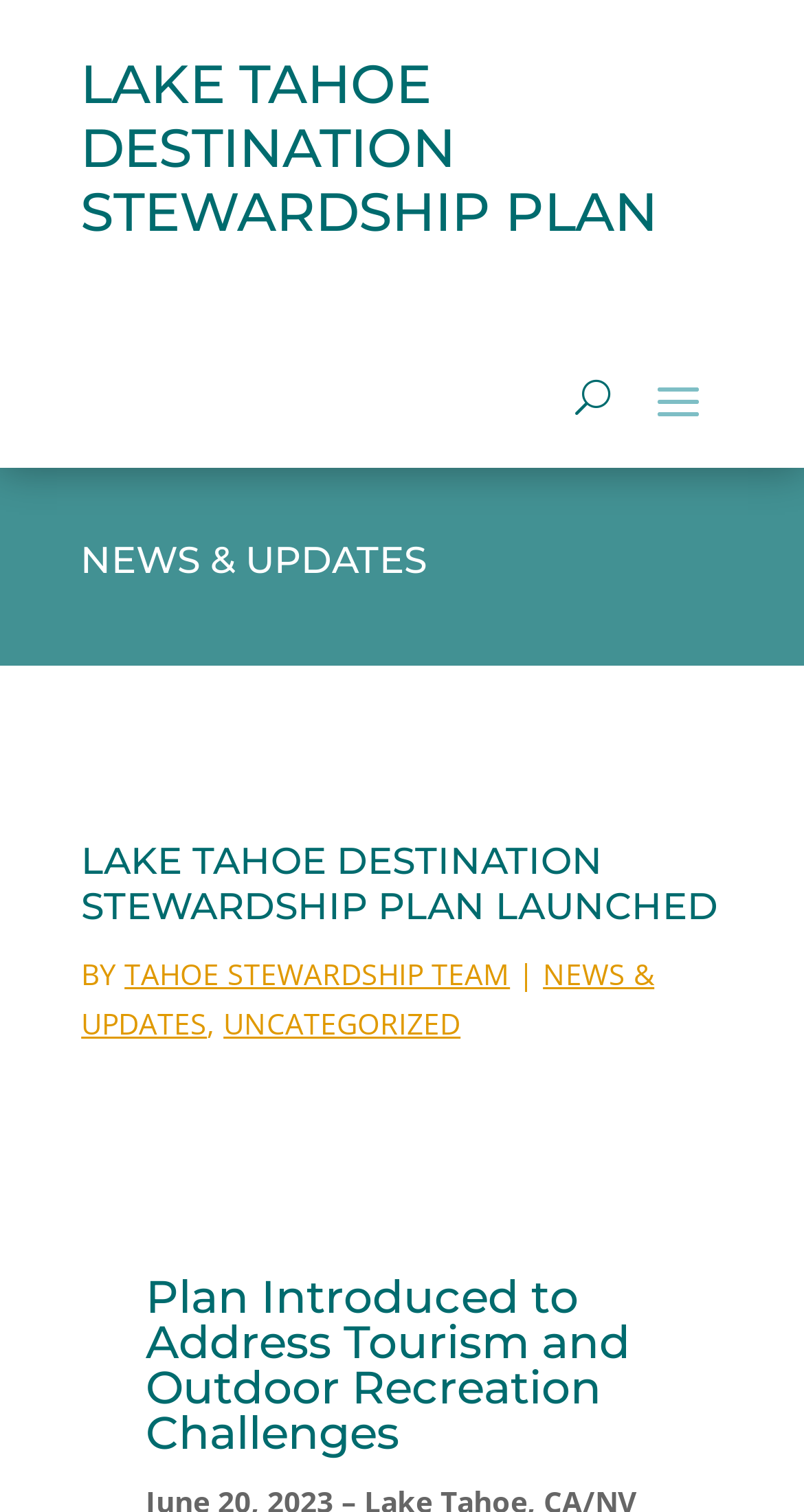Highlight the bounding box of the UI element that corresponds to this description: "Tahoe Stewardship Team".

[0.155, 0.632, 0.634, 0.657]